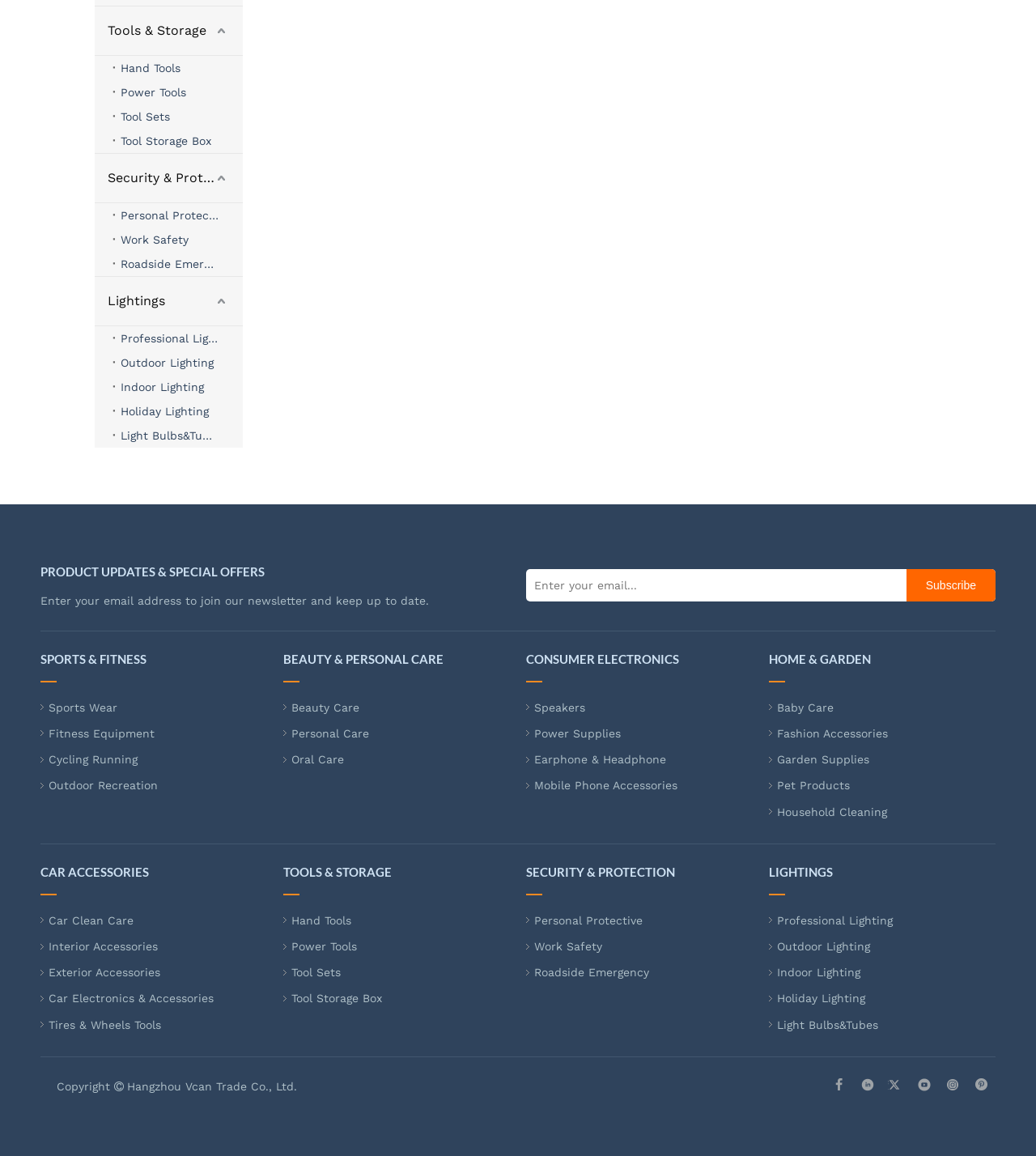What is the purpose of the 'Subscribe' button?
Please respond to the question with a detailed and thorough explanation.

The 'Subscribe' button is located next to a textbox that asks for an email address, and above a heading that says 'PRODUCT UPDATES & SPECIAL OFFERS'. This suggests that the button is used to subscribe to a newsletter that provides updates and special offers.